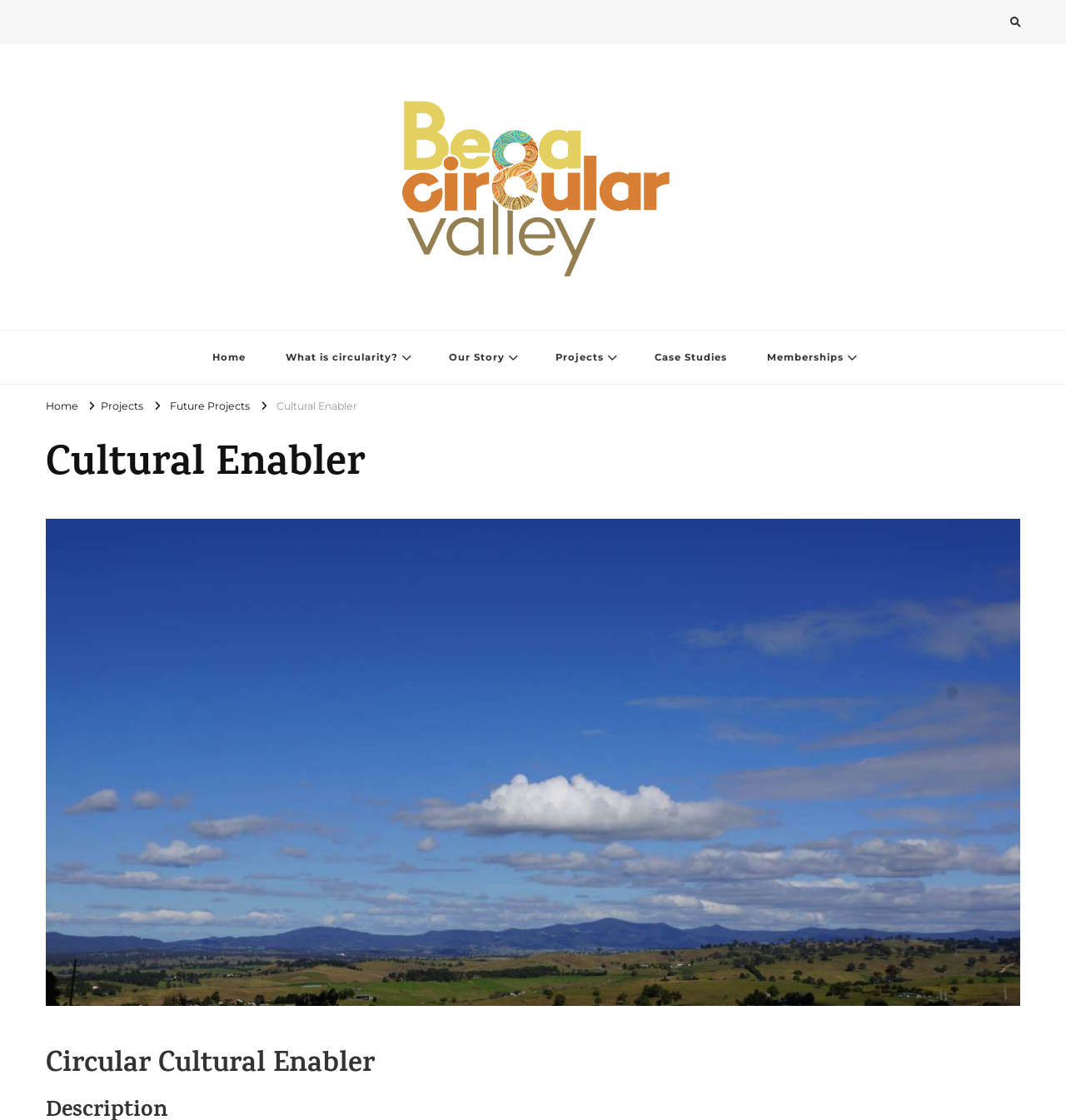What is the purpose of the 'Cultural Enabler' section?
Please elaborate on the answer to the question with detailed information.

The purpose of the 'Cultural Enabler' section can be inferred from the heading 'Circular Cultural Enabler' and the description 'Celebrating, enabling and promoting the unique social and cultural characteristics of Bega Valley Shire', which suggests that the section is focused on promoting and celebrating the cultural characteristics of the community.